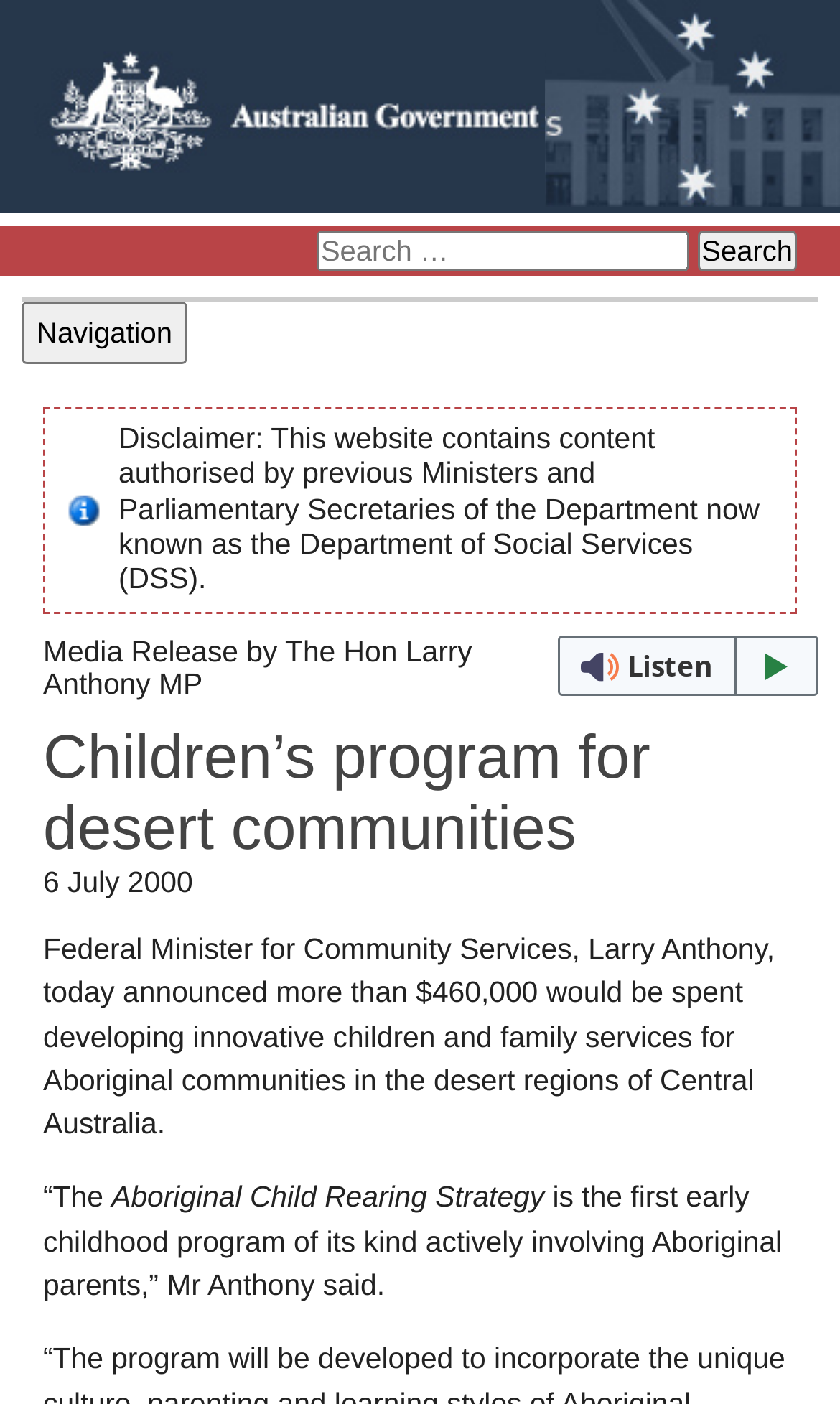Please locate the UI element described by "parent_node: Search for:" and provide its bounding box coordinates.

[0.0, 0.129, 0.649, 0.152]